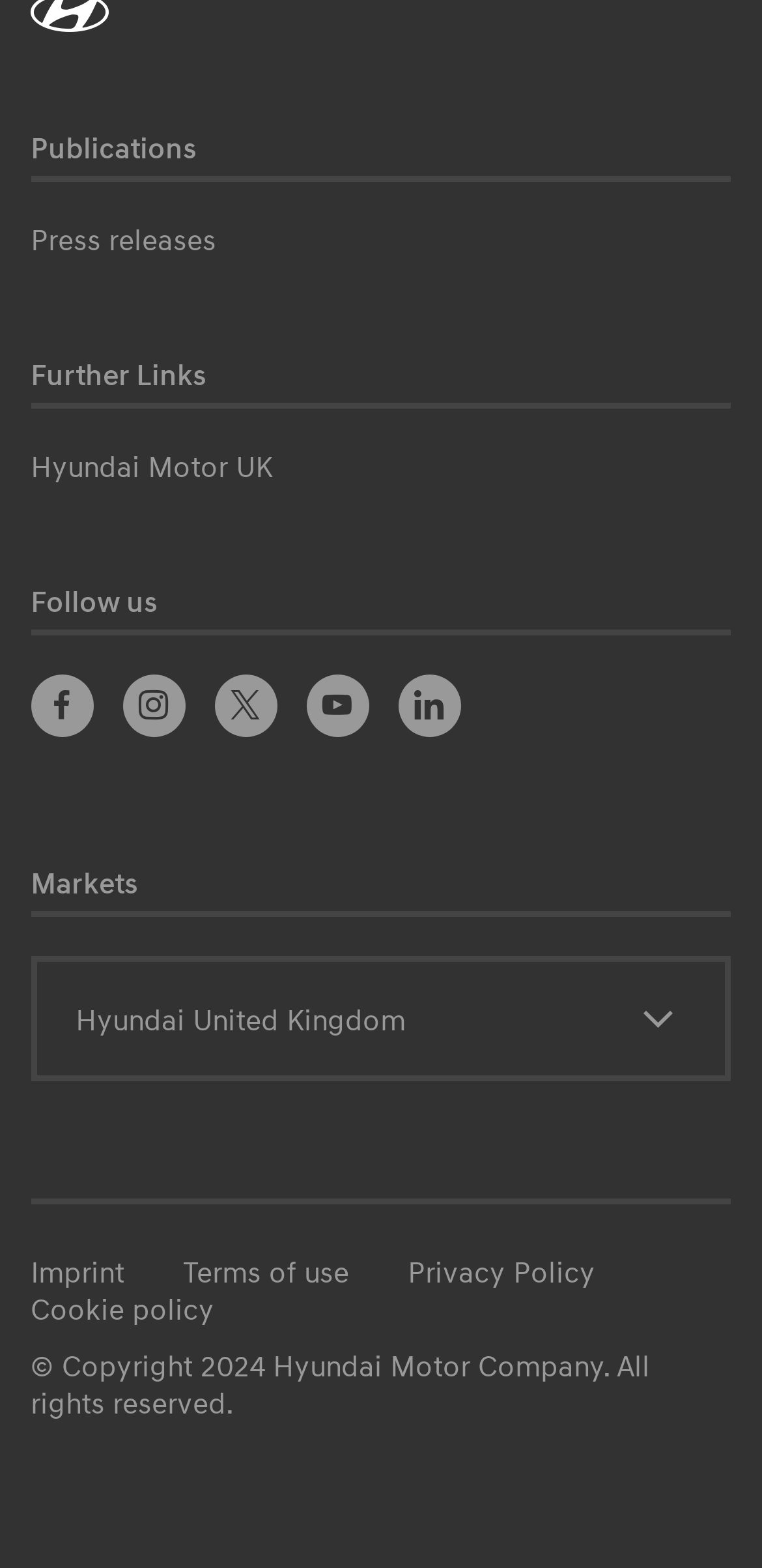Please specify the bounding box coordinates of the clickable section necessary to execute the following command: "Visit Hyundai Motor UK".

[0.04, 0.286, 0.358, 0.308]